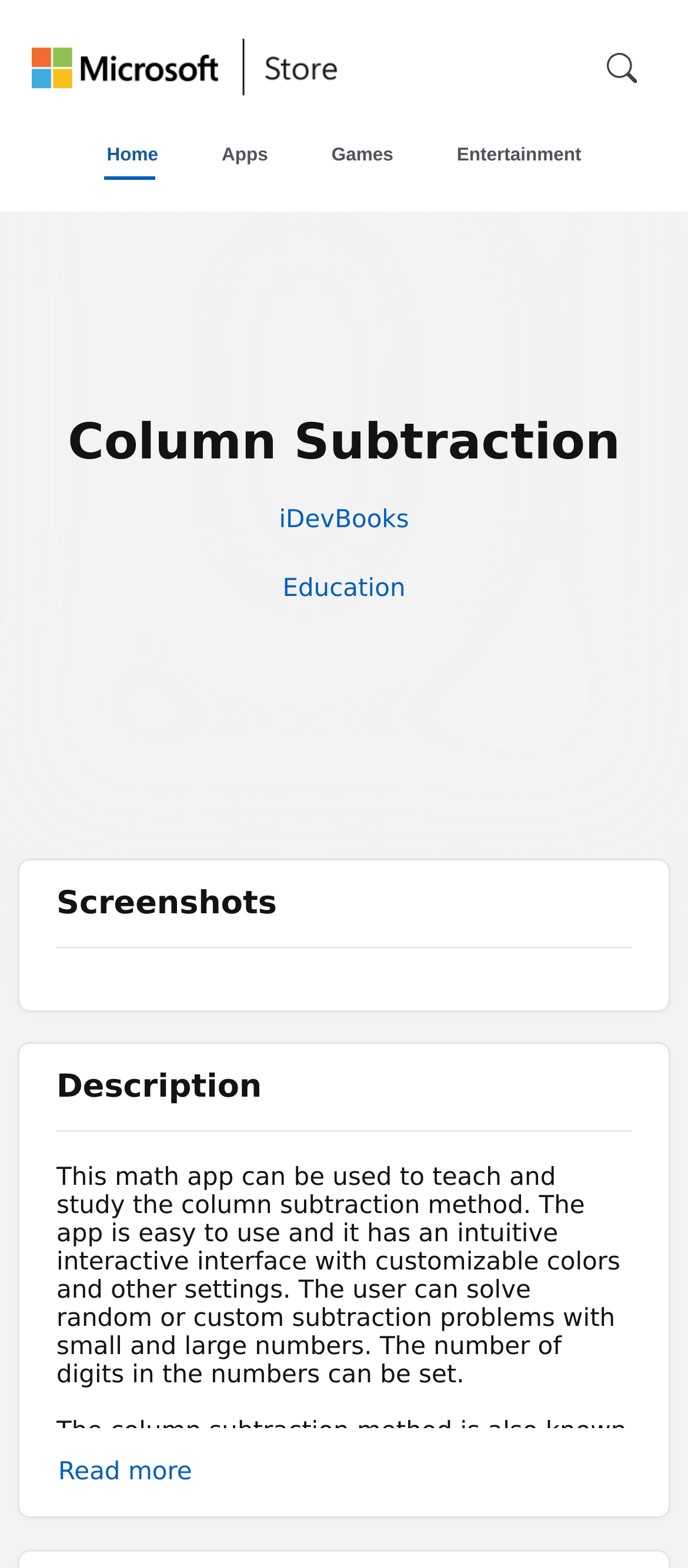Is there a search function on the webpage?
Look at the screenshot and respond with one word or a short phrase.

Yes